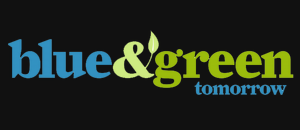What is the ampersand '&' stylized with?
Please answer the question with as much detail and depth as you can.

The ampersand '&' in the logo is stylized with a leaf motif, which represents a connection to nature and environmentally-friendly practices.